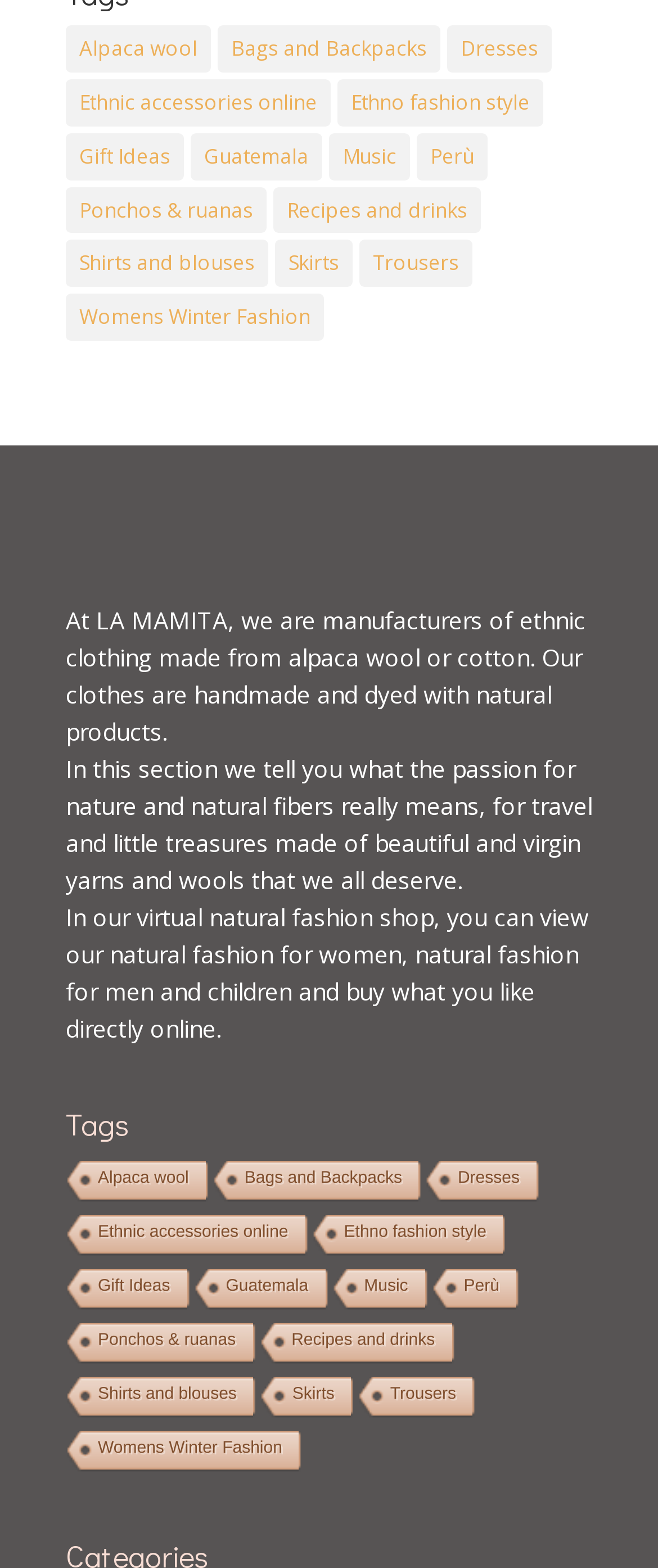Specify the bounding box coordinates of the area that needs to be clicked to achieve the following instruction: "Contact live support".

None